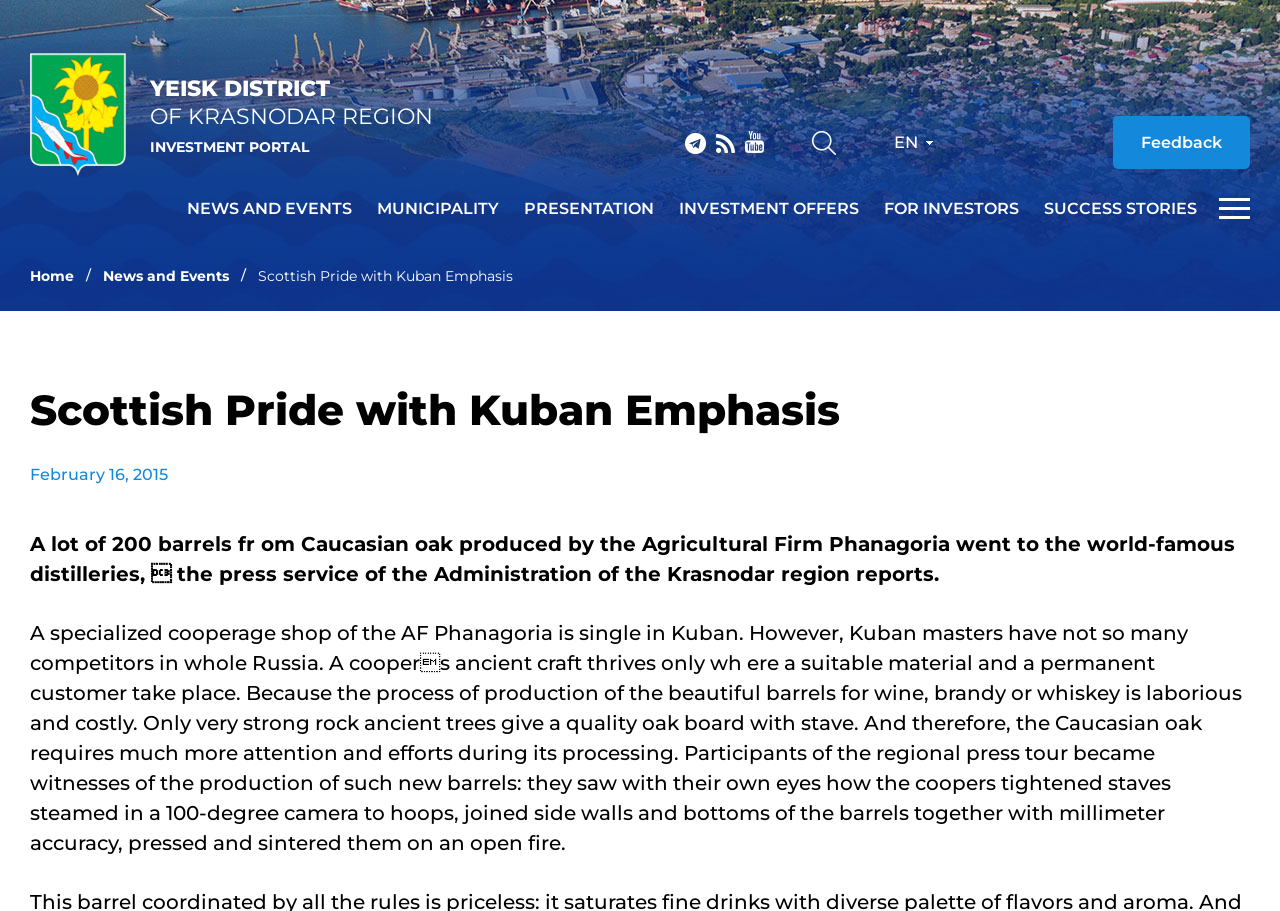Determine the bounding box coordinates of the clickable element necessary to fulfill the instruction: "Go to the 'NEWS AND EVENTS' page". Provide the coordinates as four float numbers within the 0 to 1 range, i.e., [left, top, right, bottom].

[0.146, 0.22, 0.275, 0.238]